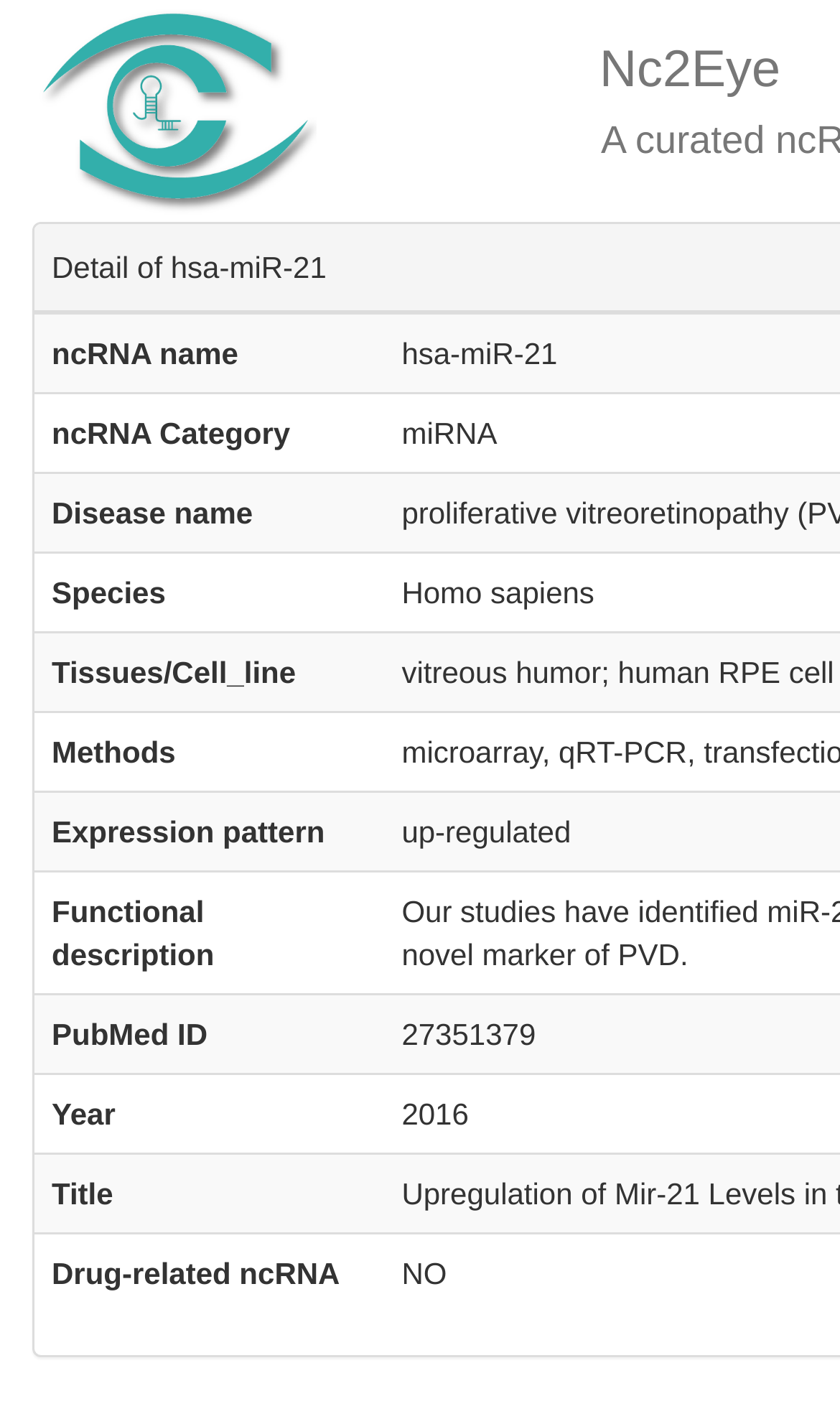What is the category of ncRNA in the detail section?
Analyze the image and deliver a detailed answer to the question.

By examining the detail section of the webpage, I found a gridcell labeled 'ncRNA Category' which suggests that this is the category of ncRNA being described.